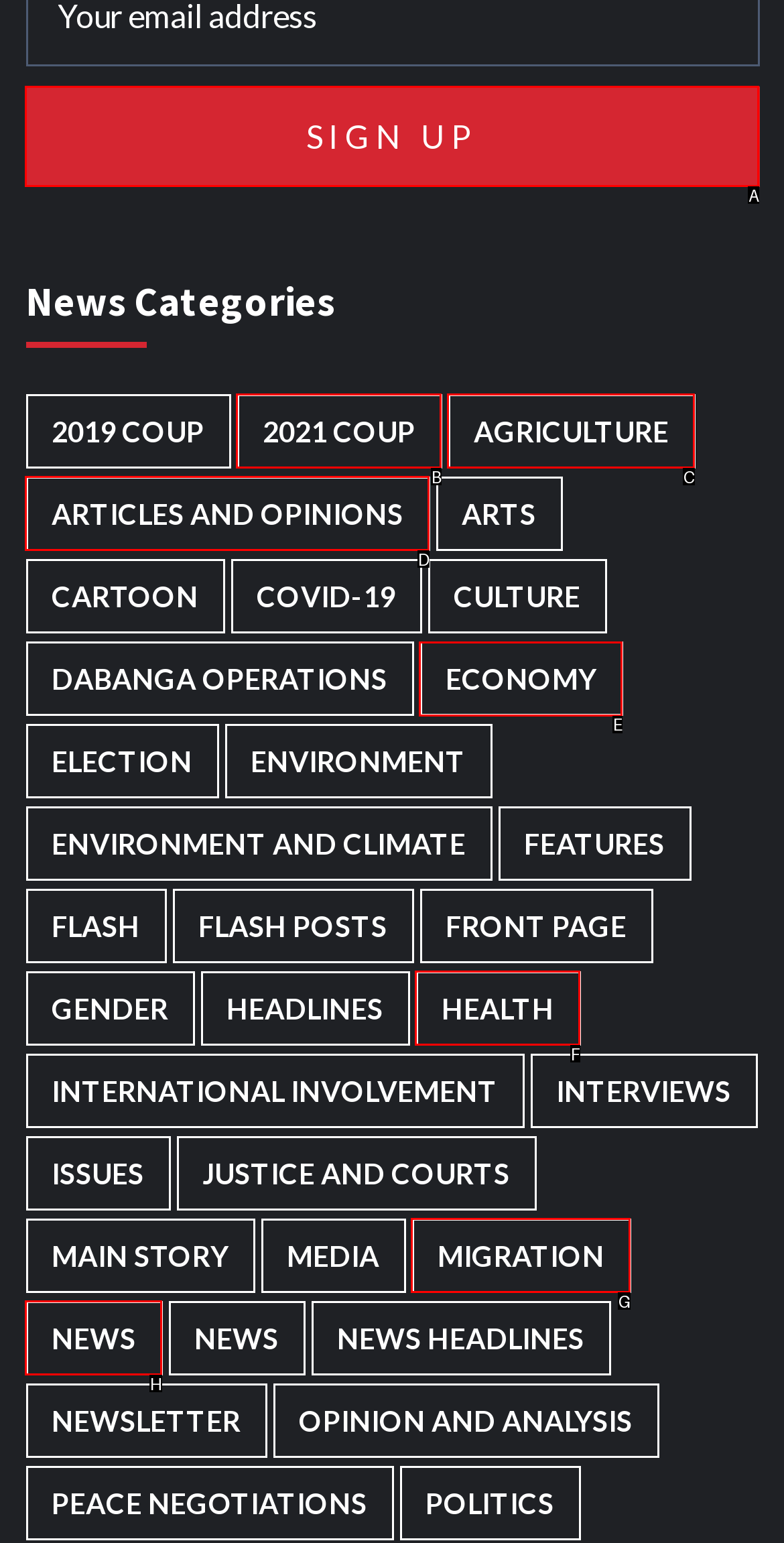Tell me which one HTML element I should click to complete this task: Open main menu Answer with the option's letter from the given choices directly.

None